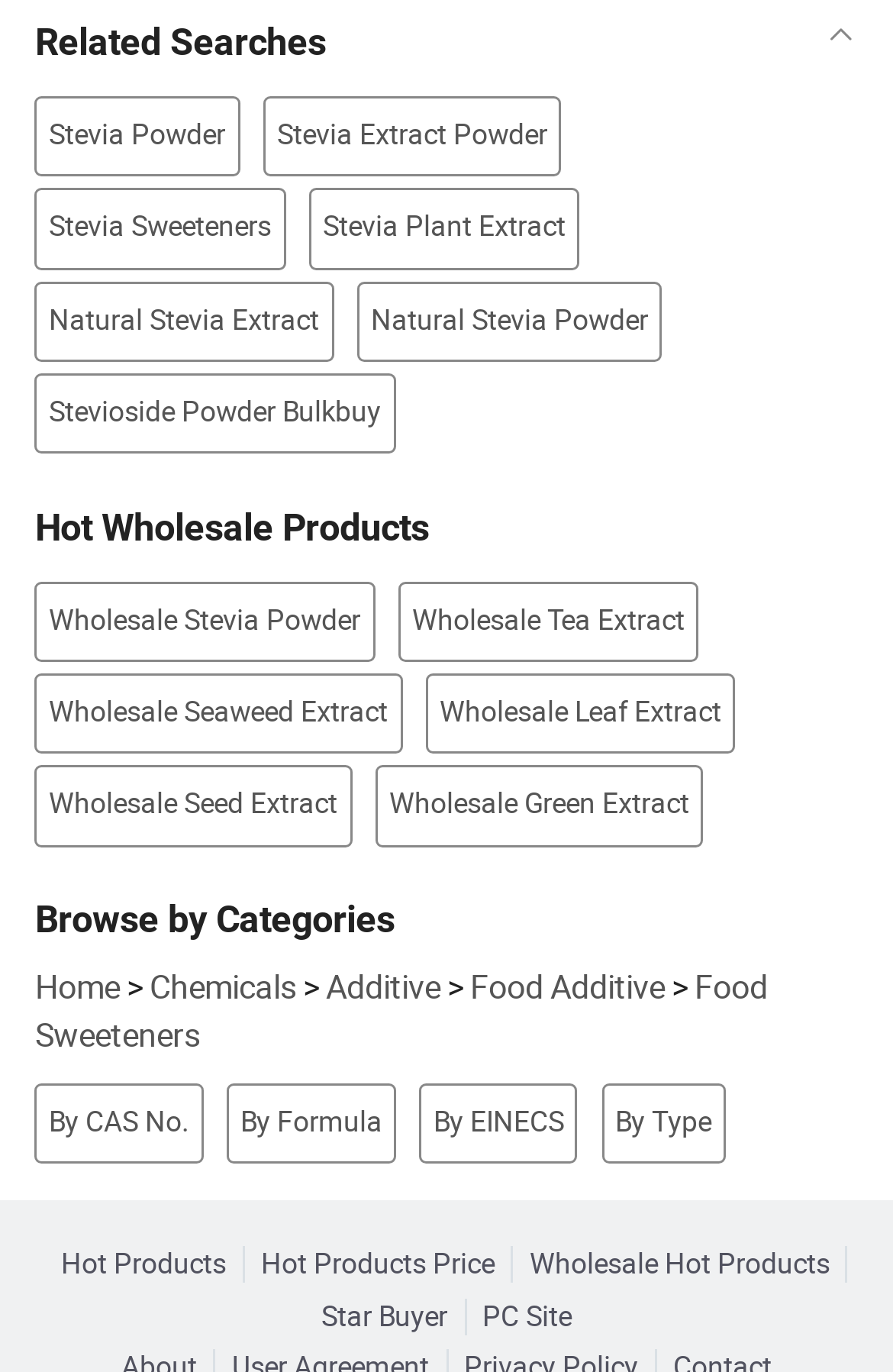Please identify the coordinates of the bounding box that should be clicked to fulfill this instruction: "Browse by category Home".

[0.039, 0.702, 0.134, 0.734]